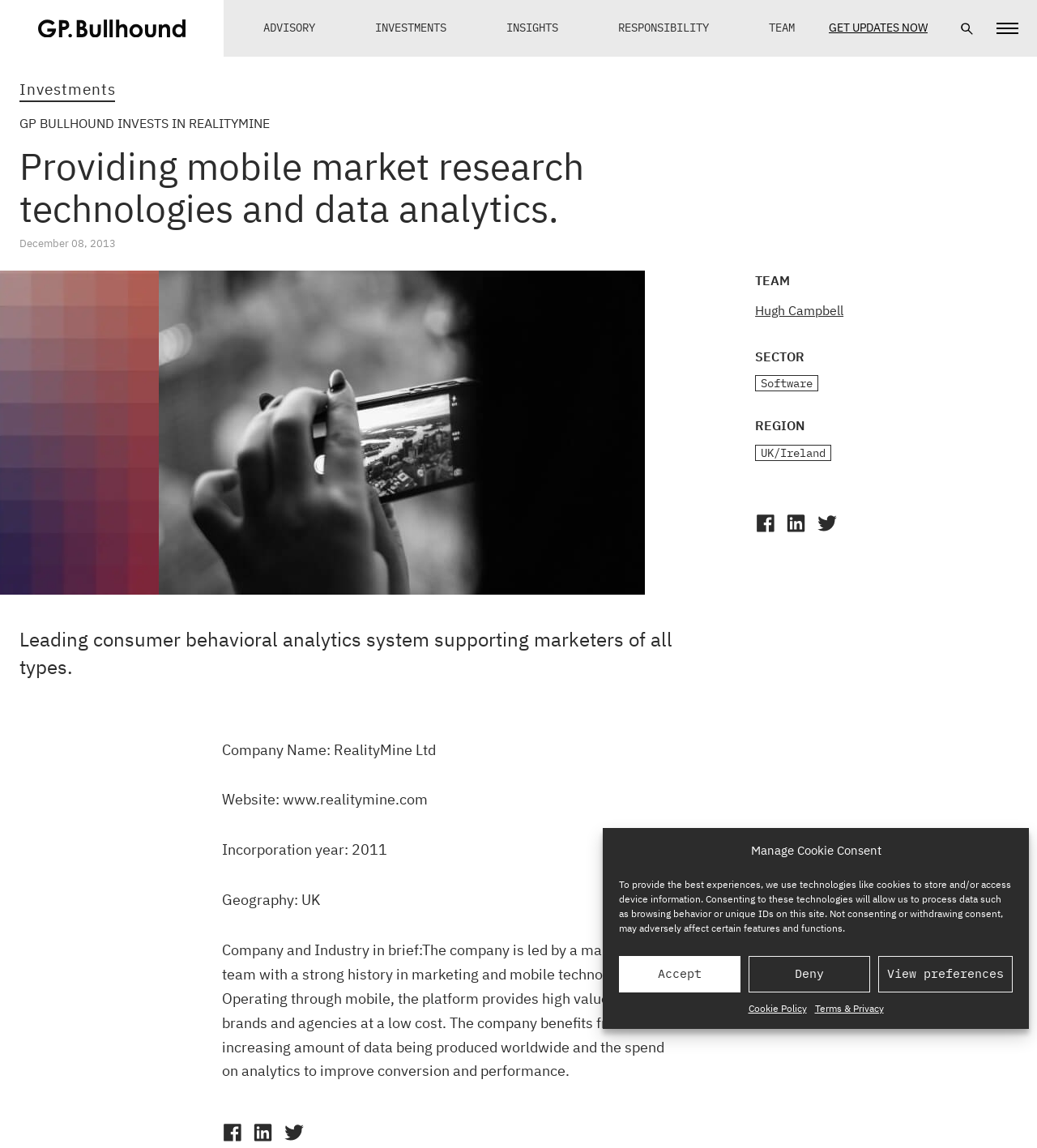Locate the headline of the webpage and generate its content.

Providing mobile market research technologies and data analytics.